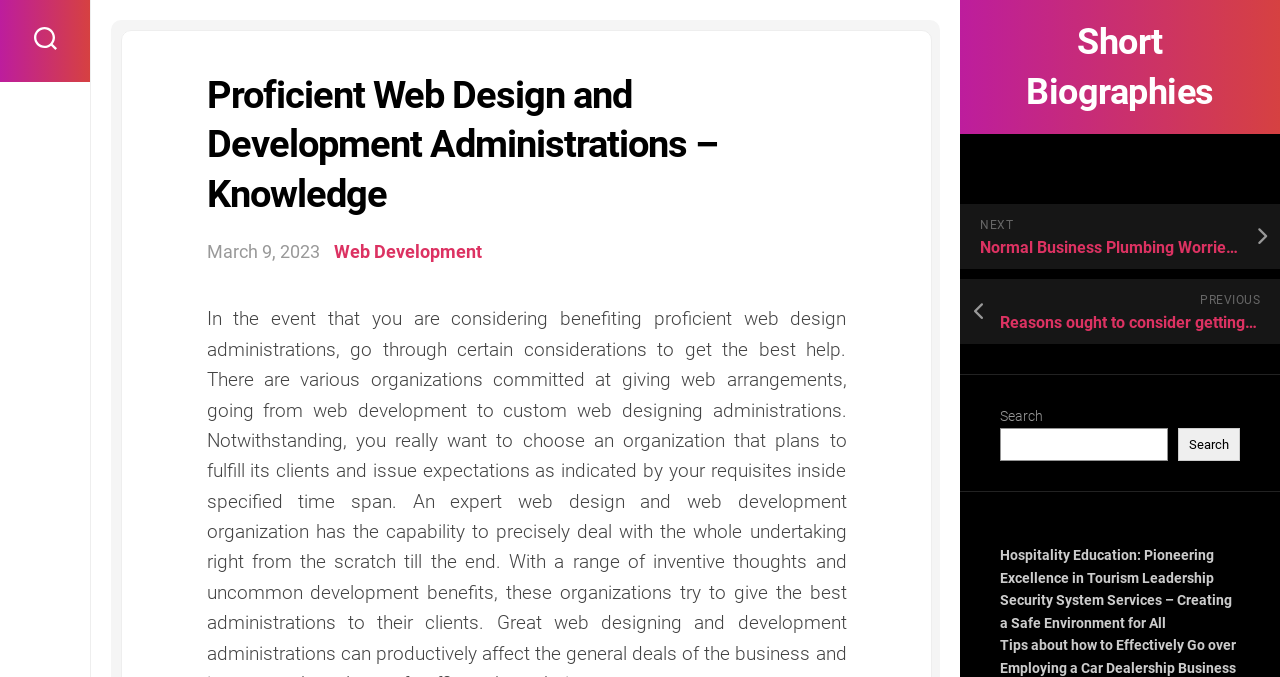Pinpoint the bounding box coordinates for the area that should be clicked to perform the following instruction: "Go to the next page".

[0.75, 0.301, 1.0, 0.397]